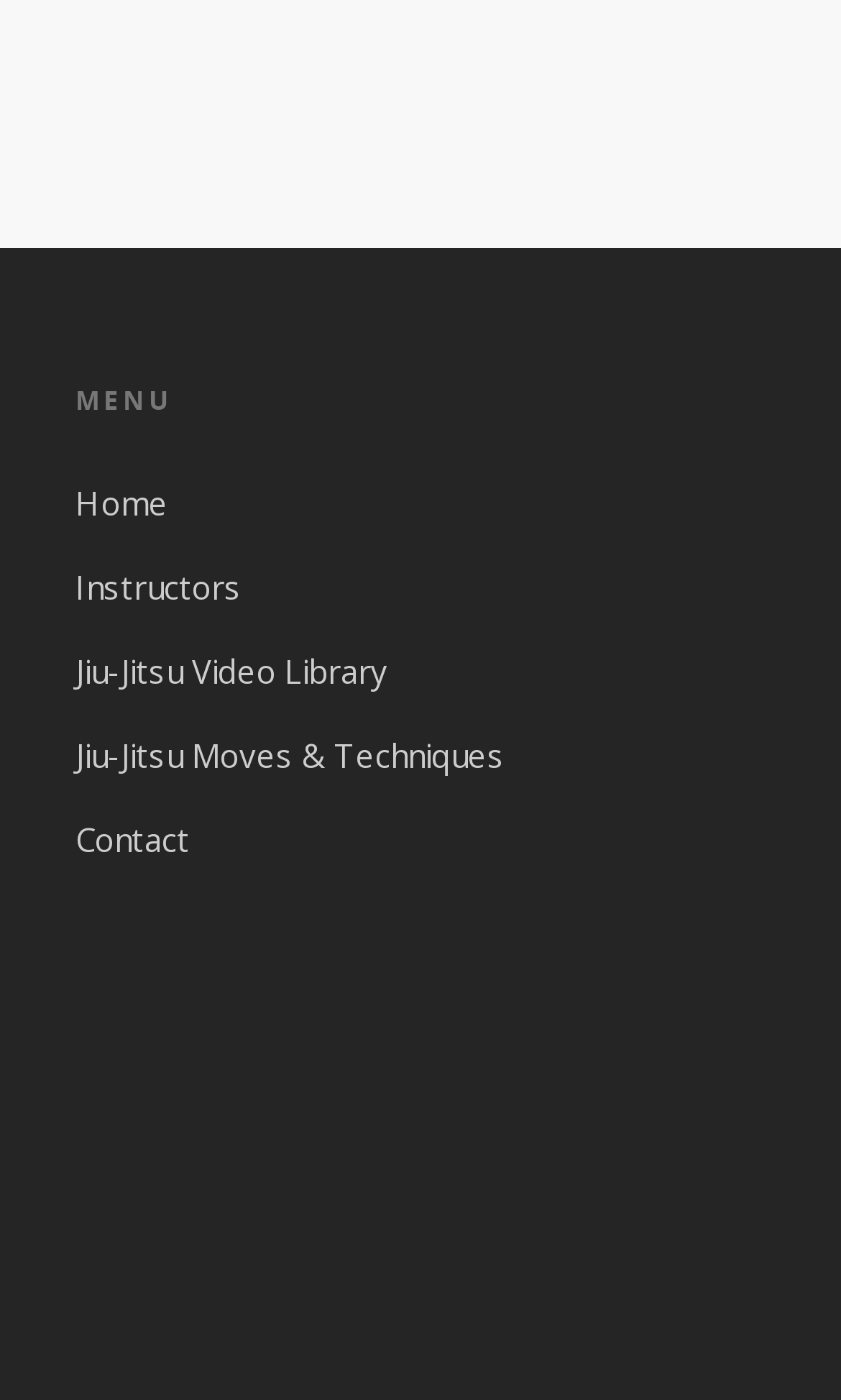Find the bounding box coordinates for the HTML element described as: "May 17, 2012". The coordinates should consist of four float values between 0 and 1, i.e., [left, top, right, bottom].

None